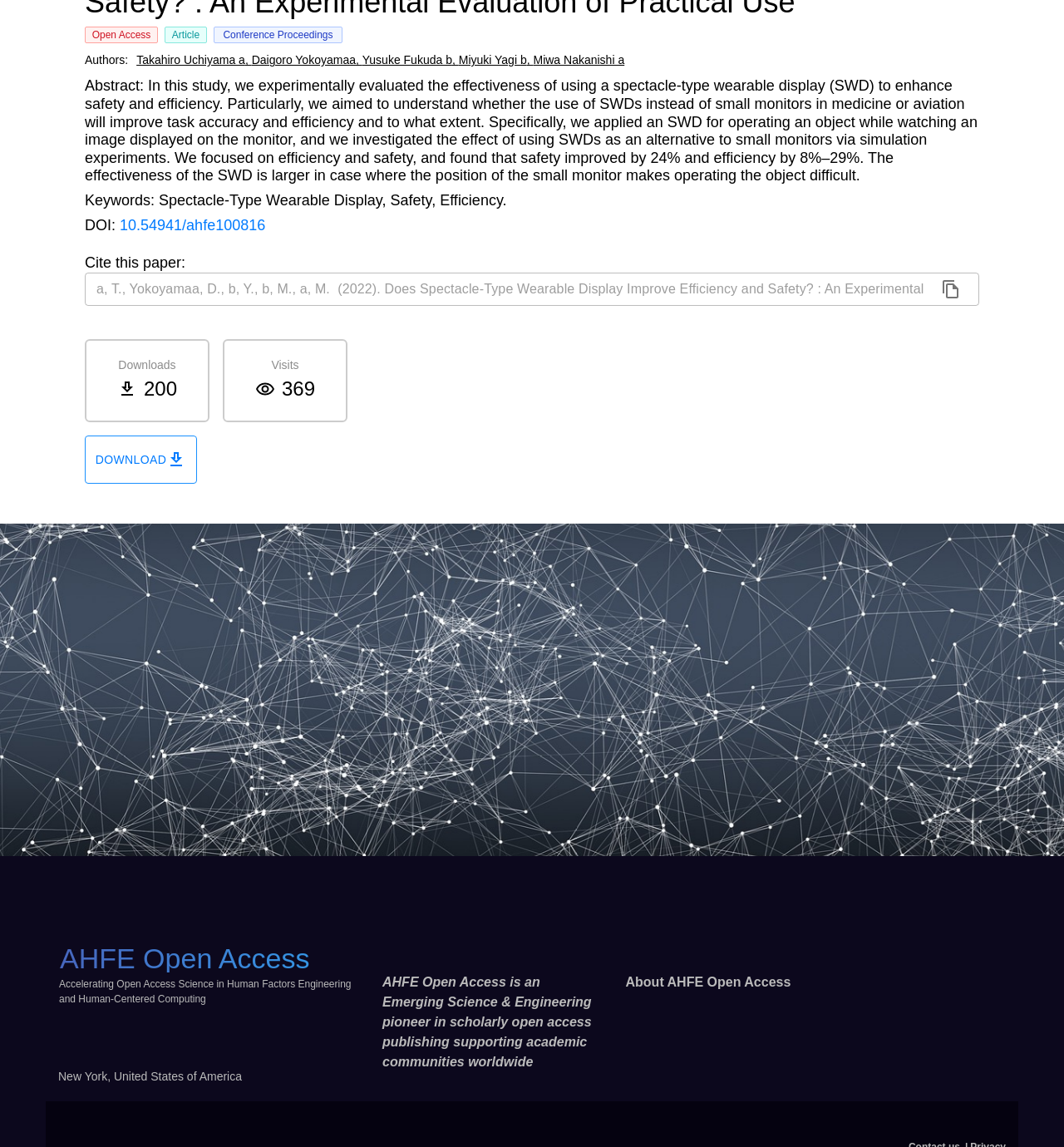Based on the element description About AHFE Open Access, identify the bounding box coordinates for the UI element. The coordinates should be in the format (top-left x, top-left y, bottom-right x, bottom-right y) and within the 0 to 1 range.

[0.588, 0.85, 0.743, 0.862]